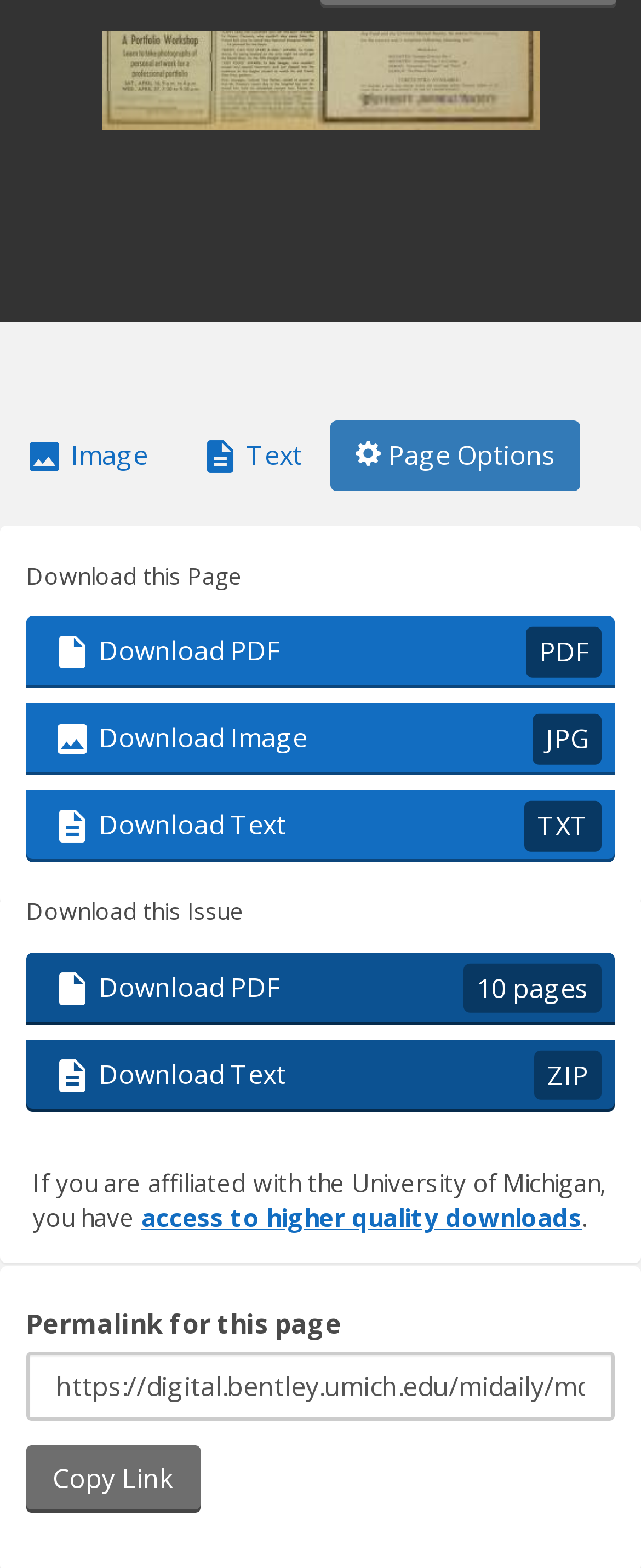Provide a brief response to the question below using one word or phrase:
What is the affiliation required for higher quality downloads?

University of Michigan